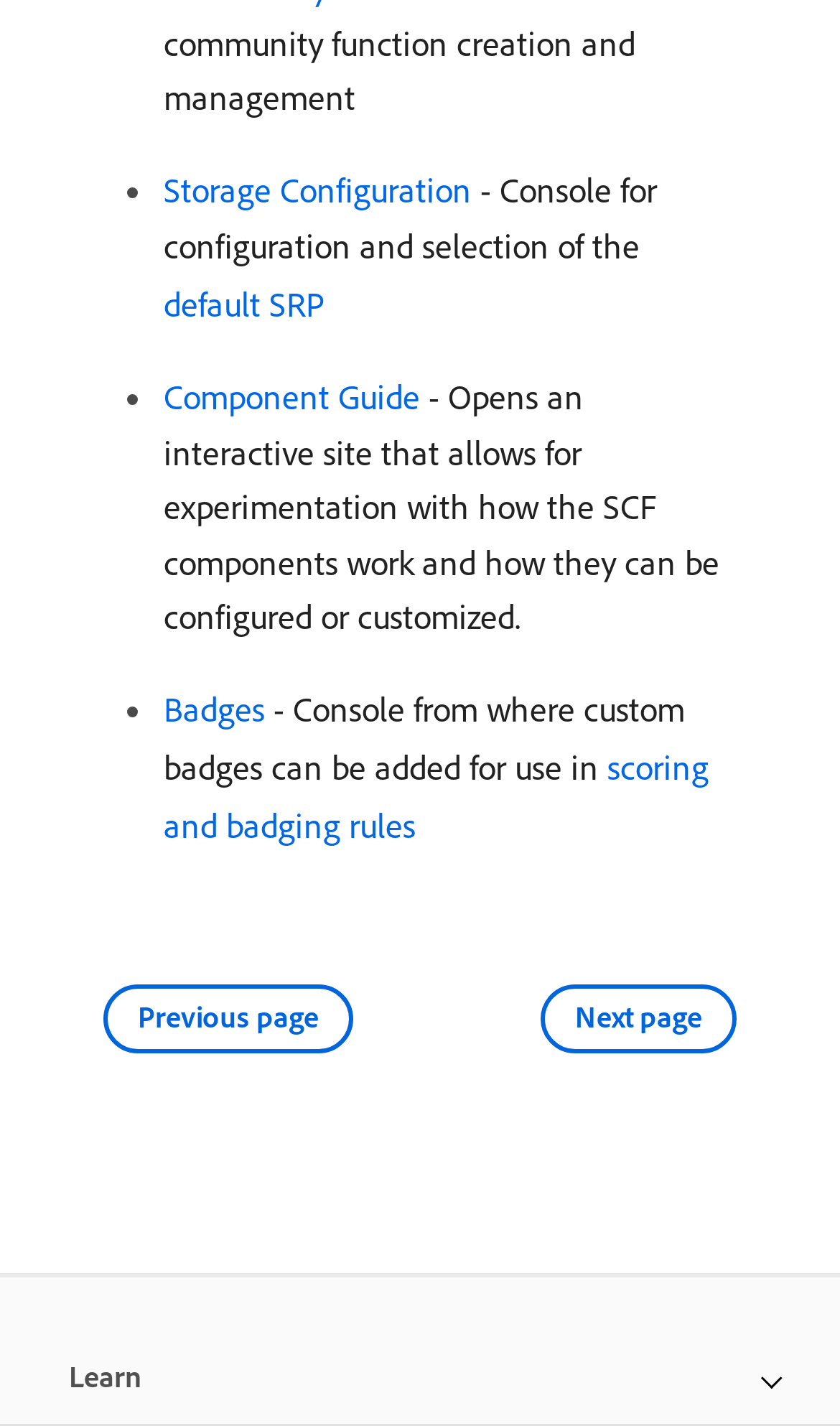What are the two navigation links at the bottom?
Answer with a single word or phrase by referring to the visual content.

Previous page and Next page